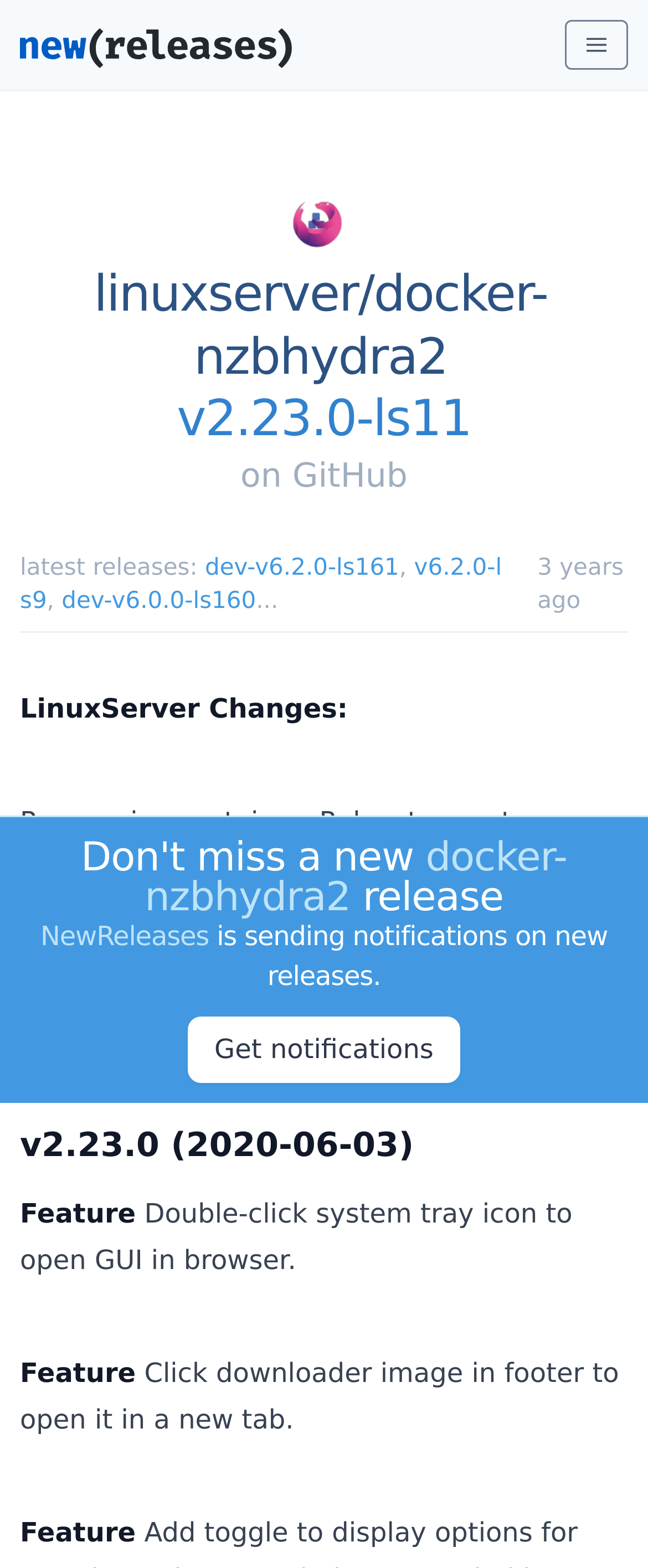Please analyze the image and provide a thorough answer to the question:
How many releases are listed?

I counted the number of links under the 'latest releases:' text, which are 'dev-v6.2.0-ls161', 'v6.2.0-ls9', 'dev-v6.0.0-ls160', and found that there are 4 releases listed.